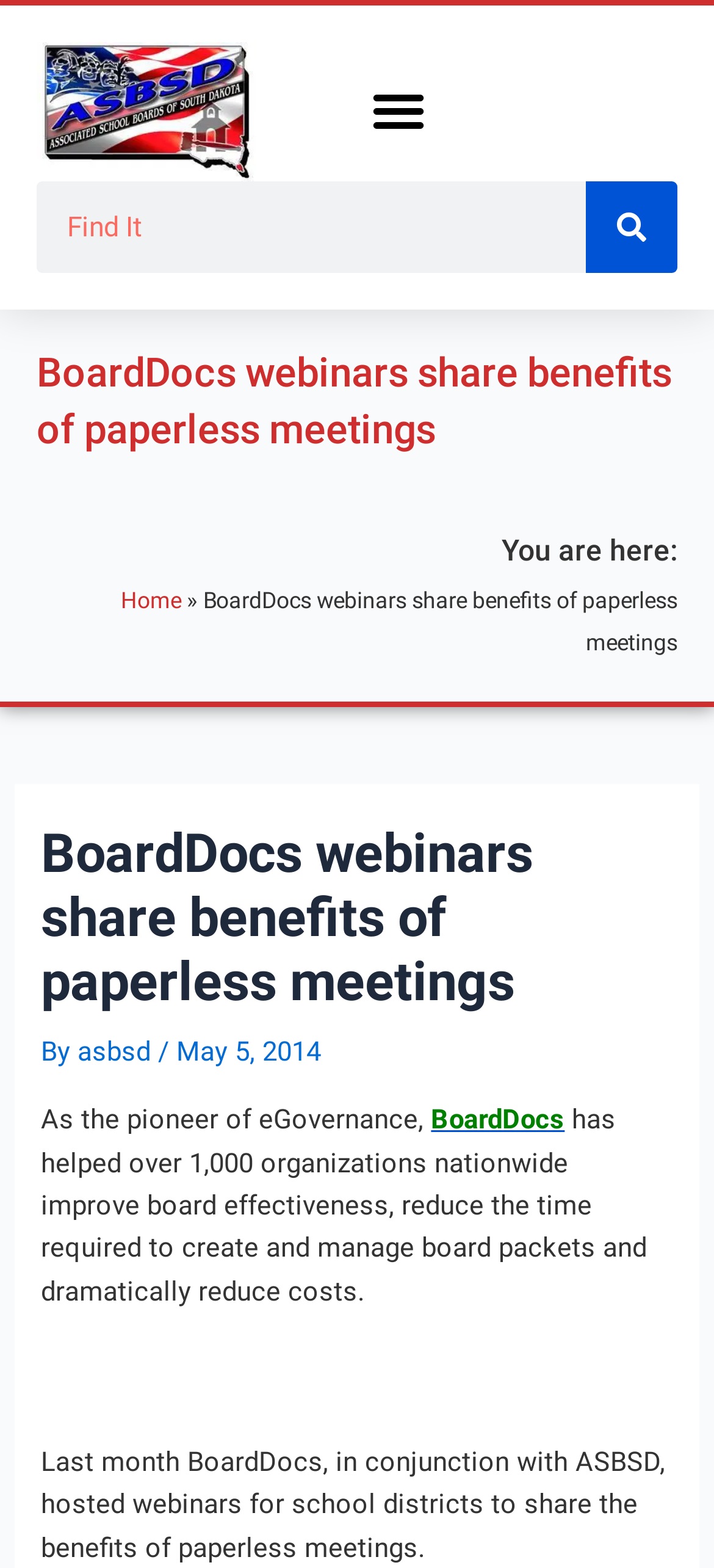Predict the bounding box for the UI component with the following description: "alt="ASBSD Logo"".

[0.051, 0.027, 0.359, 0.116]